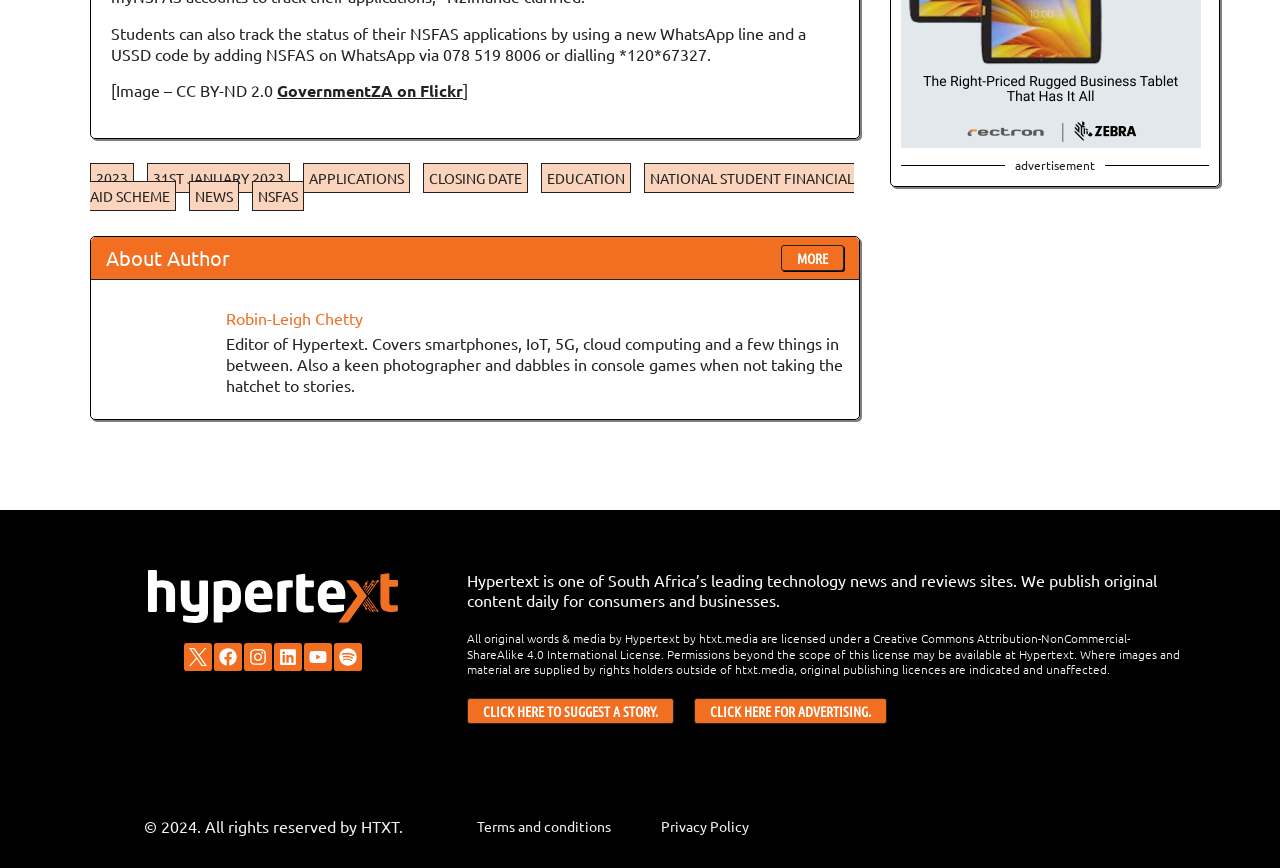Use one word or a short phrase to answer the question provided: 
What is the license under which original content is published?

Creative Commons Attribution-NonCommercial-ShareAlike 4.0 International License